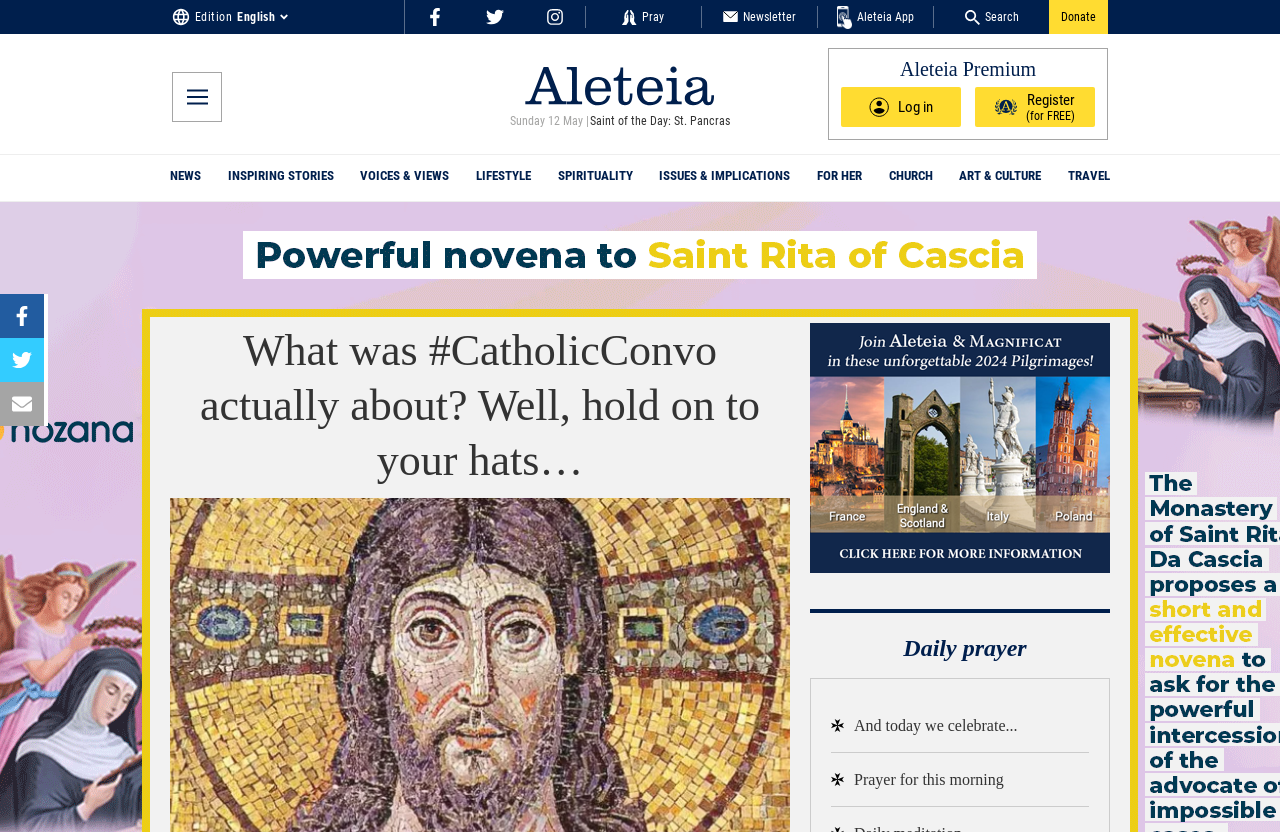Can you find and provide the title of the webpage?

What was #CatholicConvo actually about? Well, hold on to your hats…